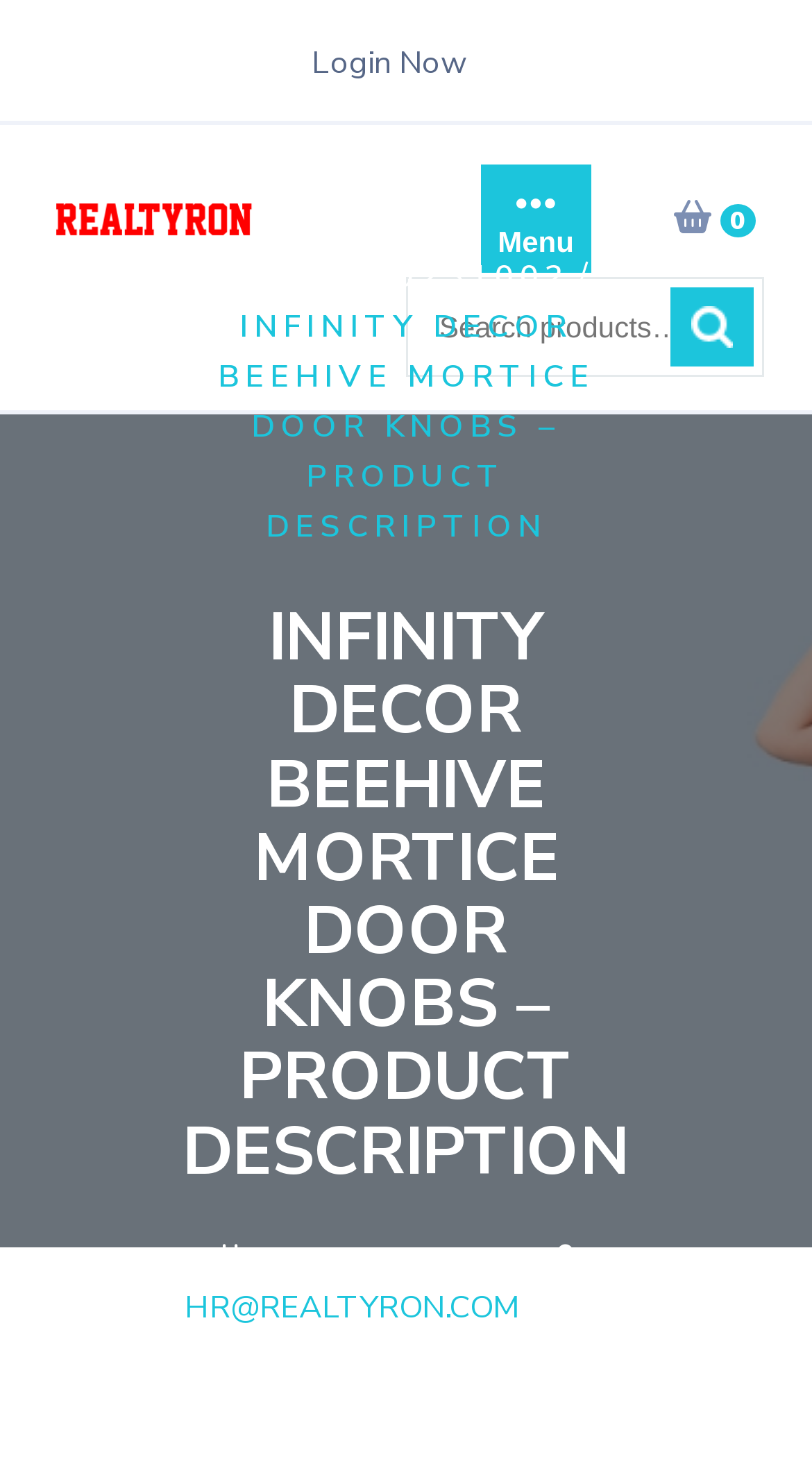Please identify the bounding box coordinates for the region that you need to click to follow this instruction: "Contact HR".

[0.227, 0.877, 0.64, 0.906]